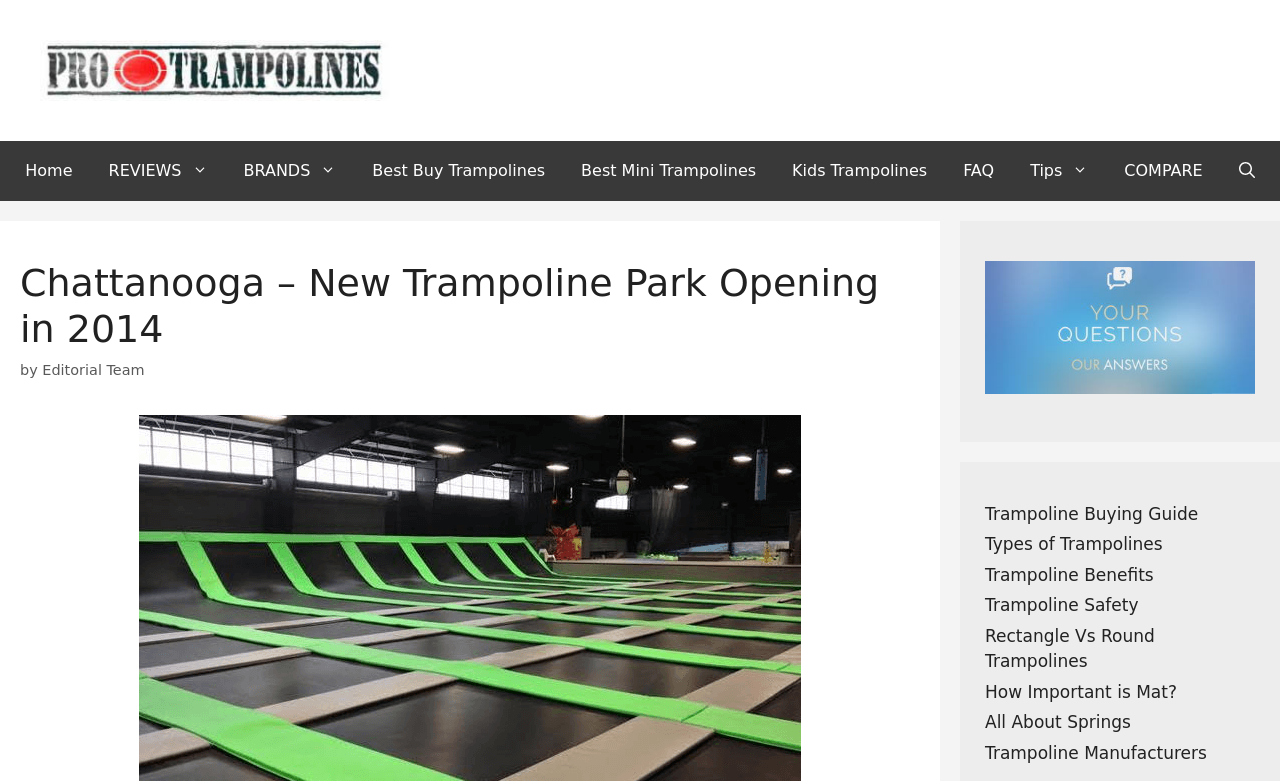Create an elaborate caption that covers all aspects of the webpage.

The webpage is about Chattanooga Trampoline Park, a recreational facility that offers trampolines, games, and activities for a fun night out with friends. 

At the top of the page, there is a banner with a logo of ProTrampolines, which is an image. Below the banner, there is a primary navigation menu with links to various sections of the website, including Home, REVIEWS, BRANDS, and more.

The main content of the page is divided into two sections. On the left side, there is a heading that reads "Chattanooga – New Trampoline Park Opening in 2014" followed by a brief description and a link to the Editorial Team. 

On the right side, there is a complementary section with several links to informative articles about trampolines, including a buying guide, types of trampolines, benefits, safety, and more. Each link is accompanied by an image. The links are arranged vertically, with the first link "how, what and why trampoline" at the top, followed by the others in a list-like format.